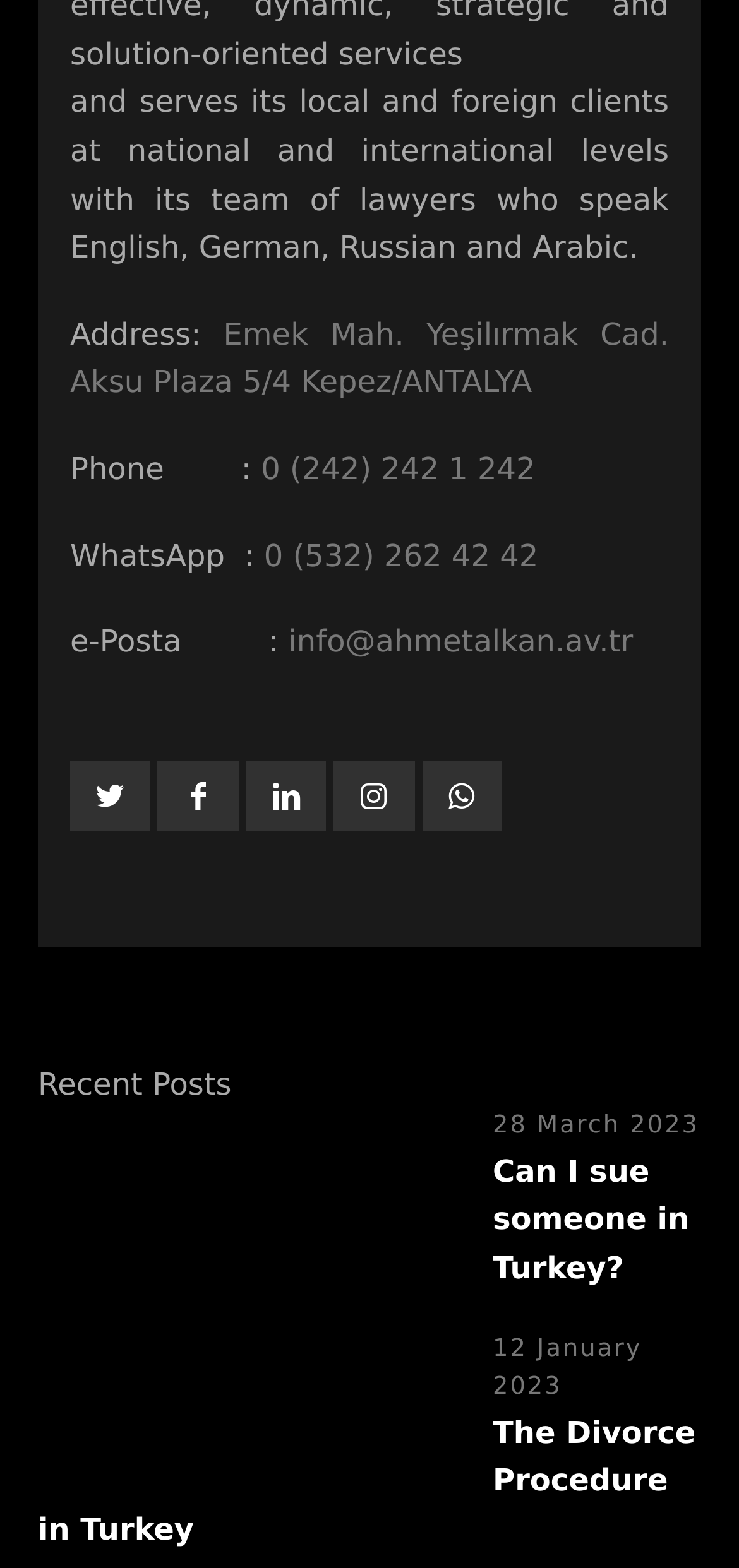Respond to the question below with a single word or phrase:
What is the address of the law firm?

Emek Mah. Yeşilırmak Cad. Aksu Plaza 5/4 Kepez/ANTALYA